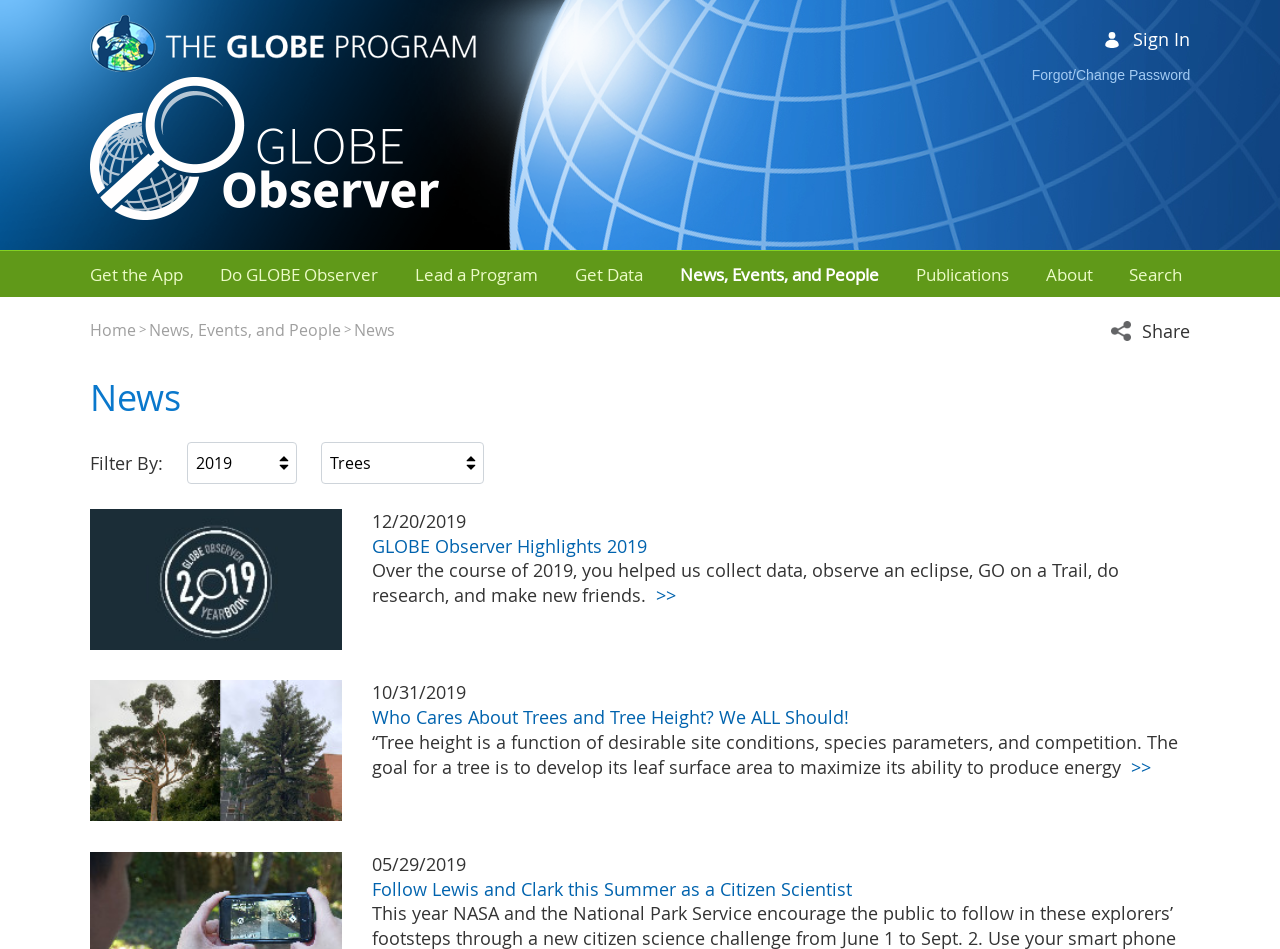Based on the element description: "News, Events, and People", identify the UI element and provide its bounding box coordinates. Use four float numbers between 0 and 1, [left, top, right, bottom].

[0.531, 0.277, 0.686, 0.301]